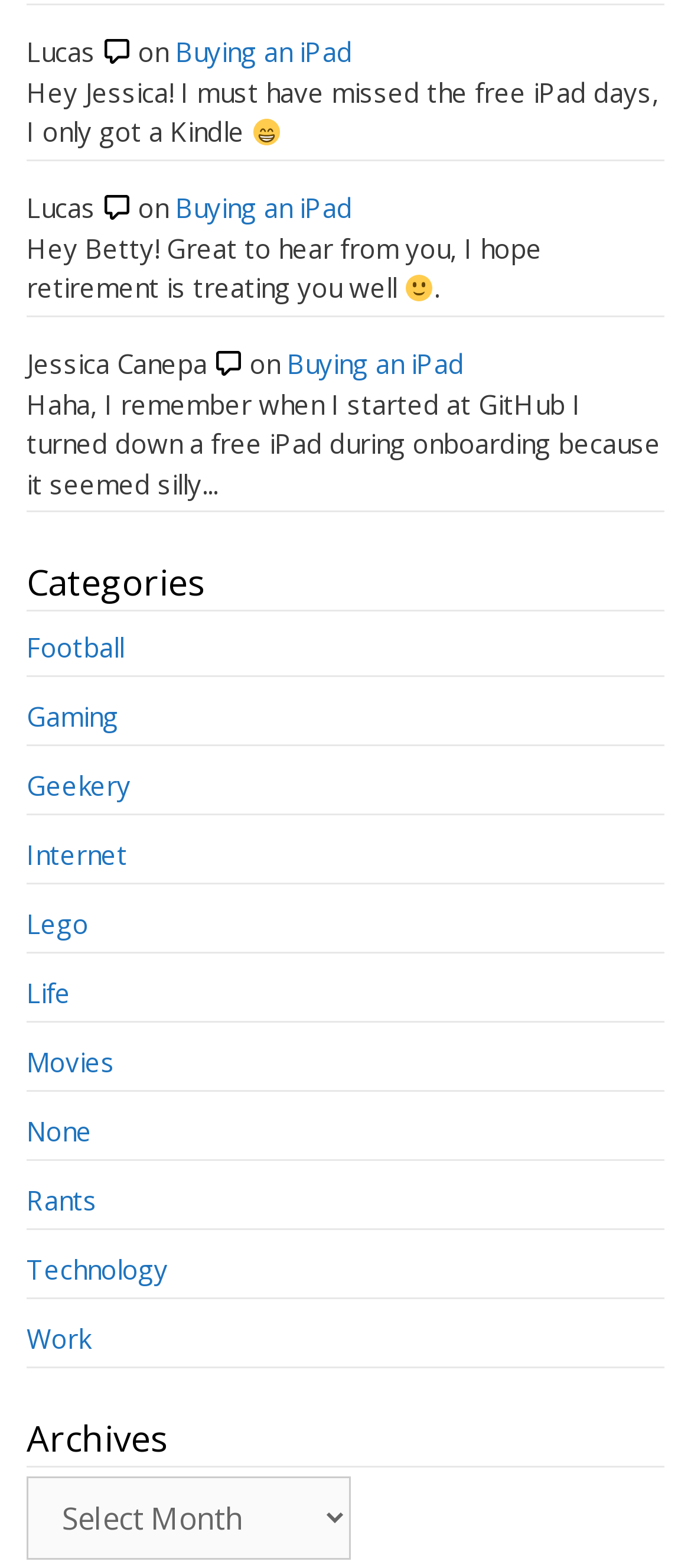Based on the image, please respond to the question with as much detail as possible:
What is the purpose of the 'Archives' dropdown?

The 'Archives' dropdown is a combobox with a popup menu, which suggests that it allows users to select and view archives of some kind, possibly blog posts or articles.